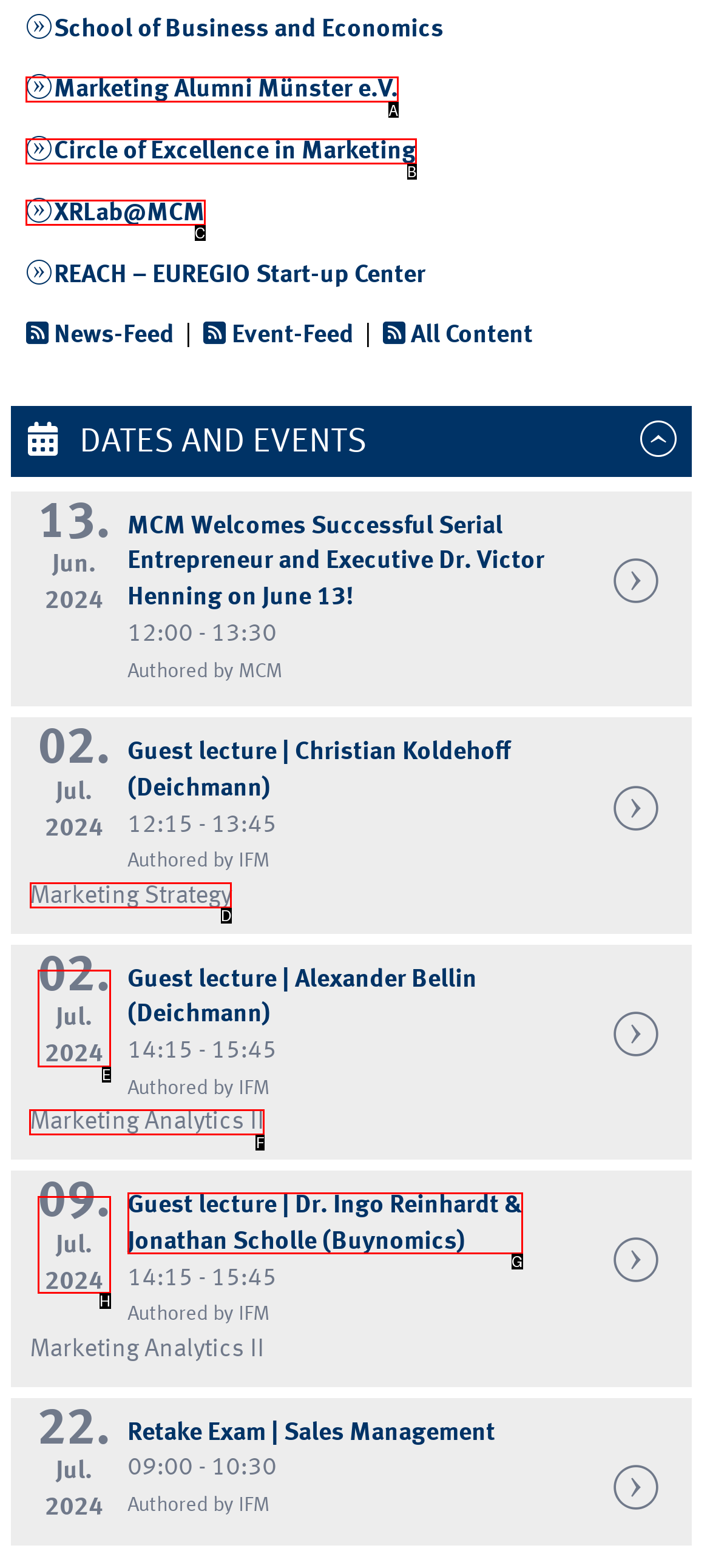Find the HTML element to click in order to complete this task: Sign in to the website
Answer with the letter of the correct option.

None